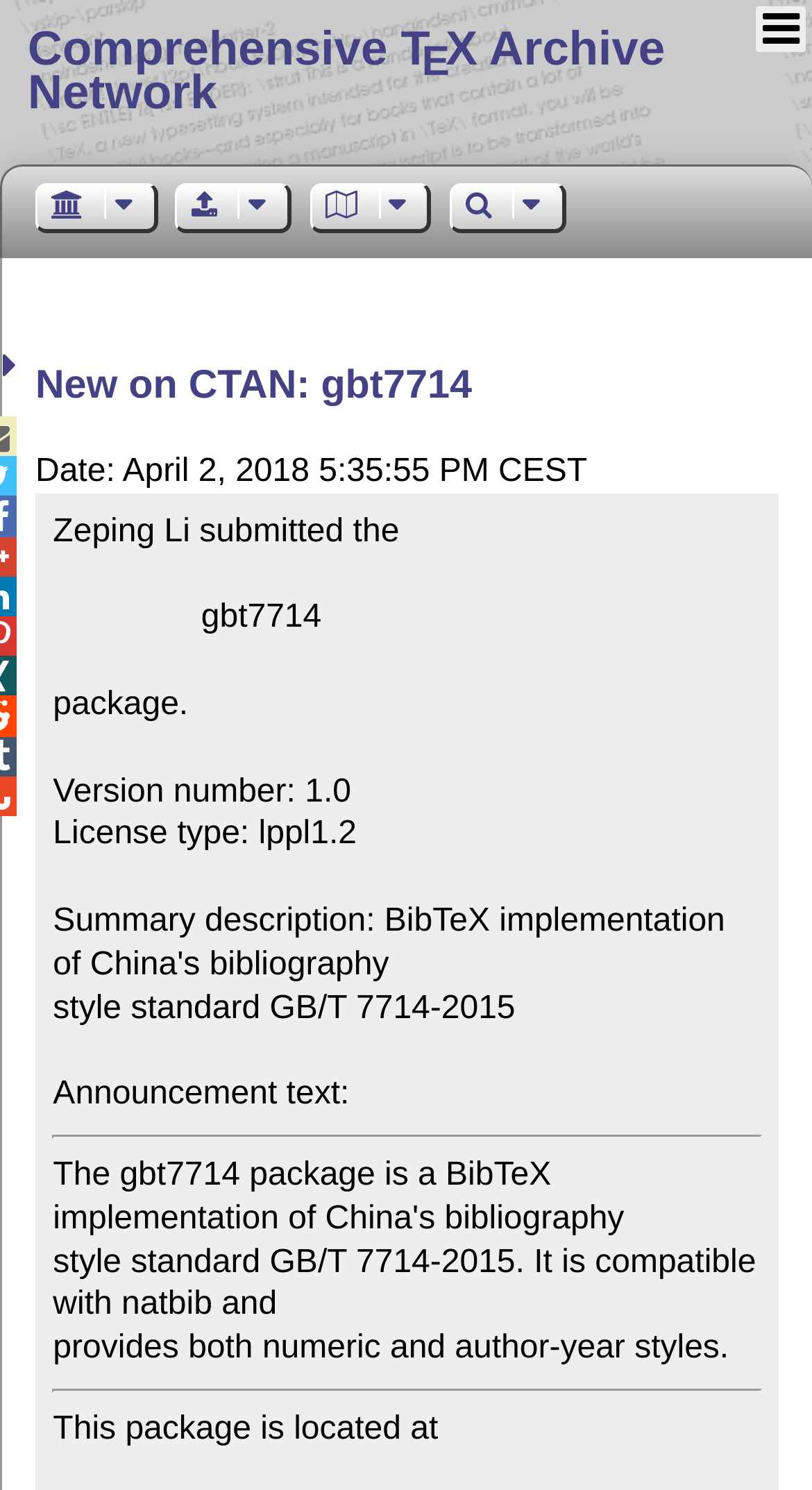Please find the bounding box for the UI component described as follows: "Browse".

[0.381, 0.124, 0.532, 0.156]